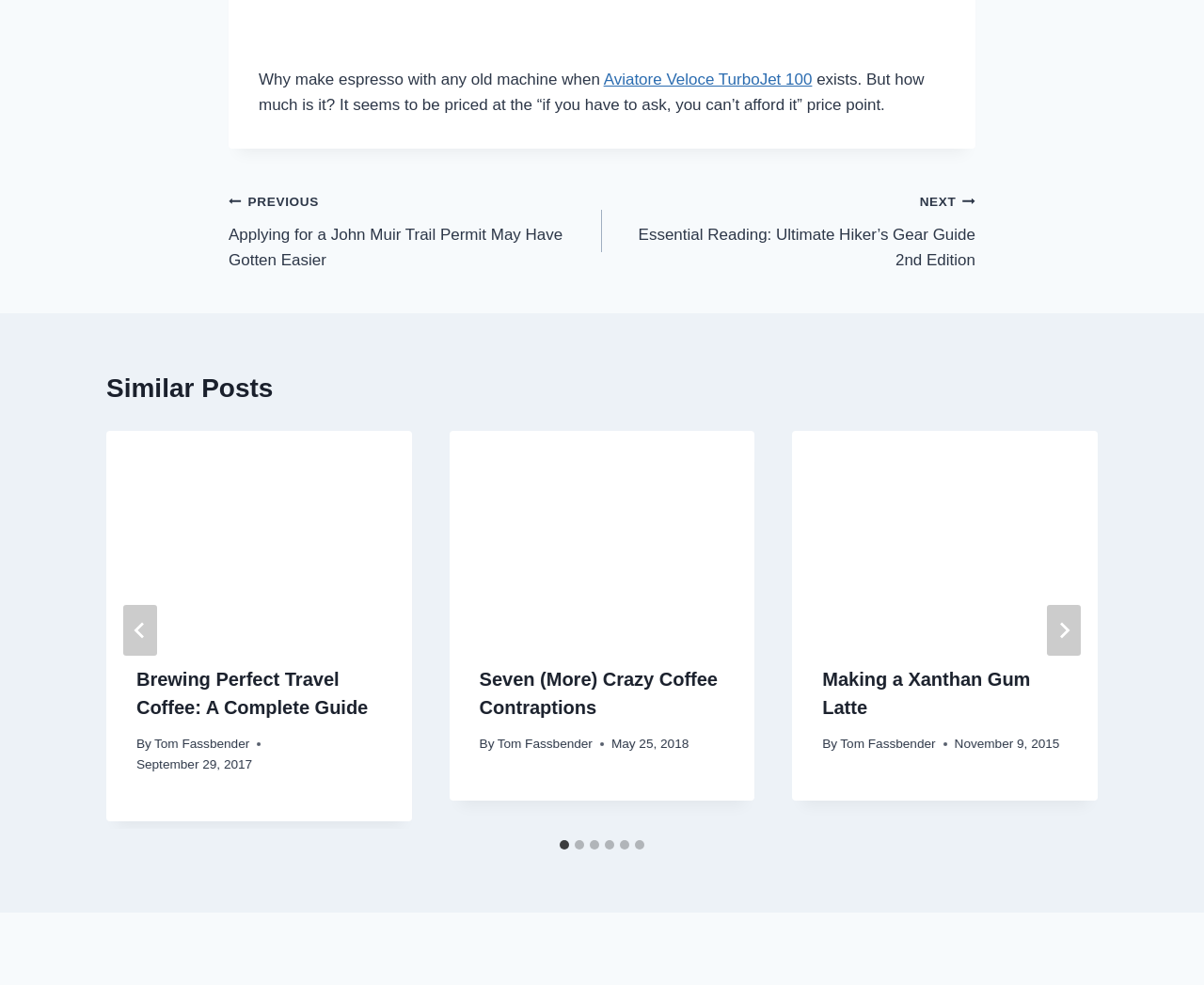What is the author of the third similar post?
Look at the image and provide a short answer using one word or a phrase.

Tom Fassbender